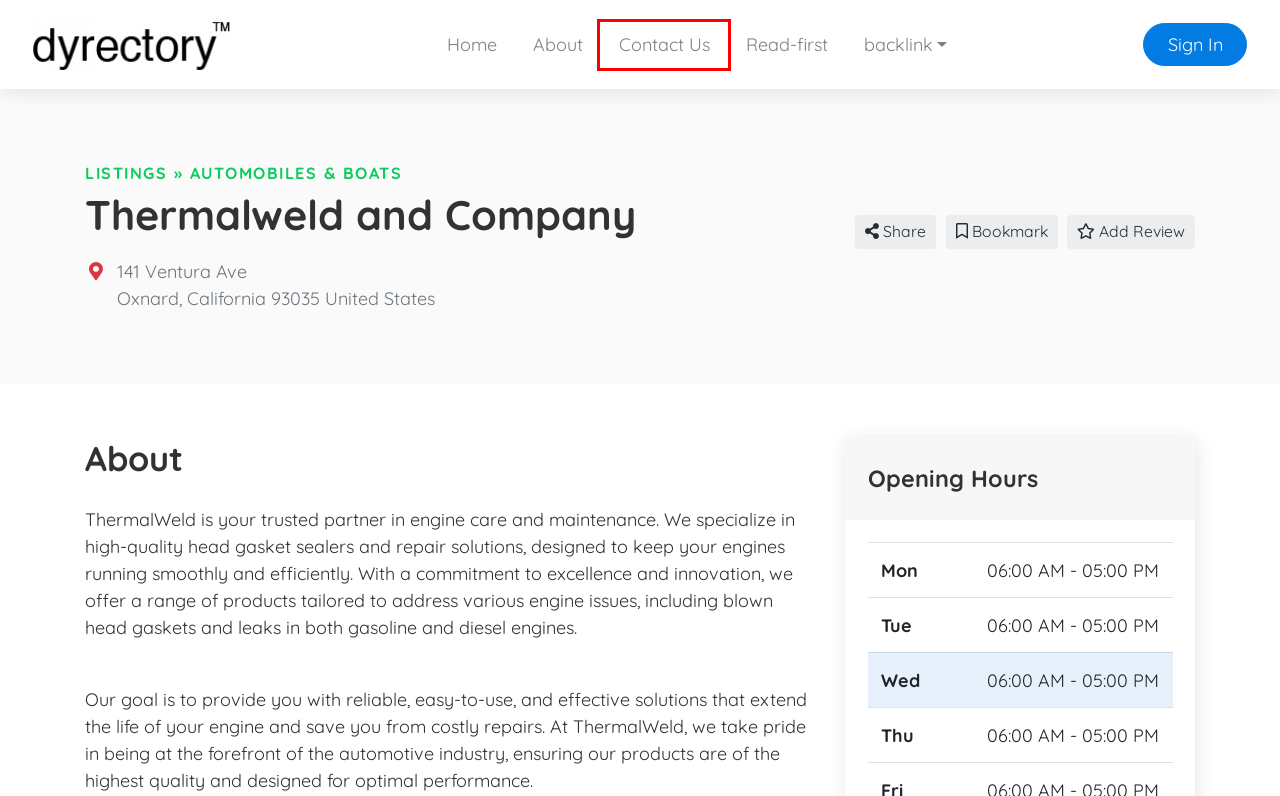Take a look at the provided webpage screenshot featuring a red bounding box around an element. Select the most appropriate webpage description for the page that loads after clicking on the element inside the red bounding box. Here are the candidates:
A. Chevy Parts United States
B. dyrectory - local business listings
C. Electric Car Charging Stations in Melbourne - Find Your Nearest Charging Point
D. Contact Us
E. Read first
F. Automobiles & Boats
G. Sign In
H. About Us

D